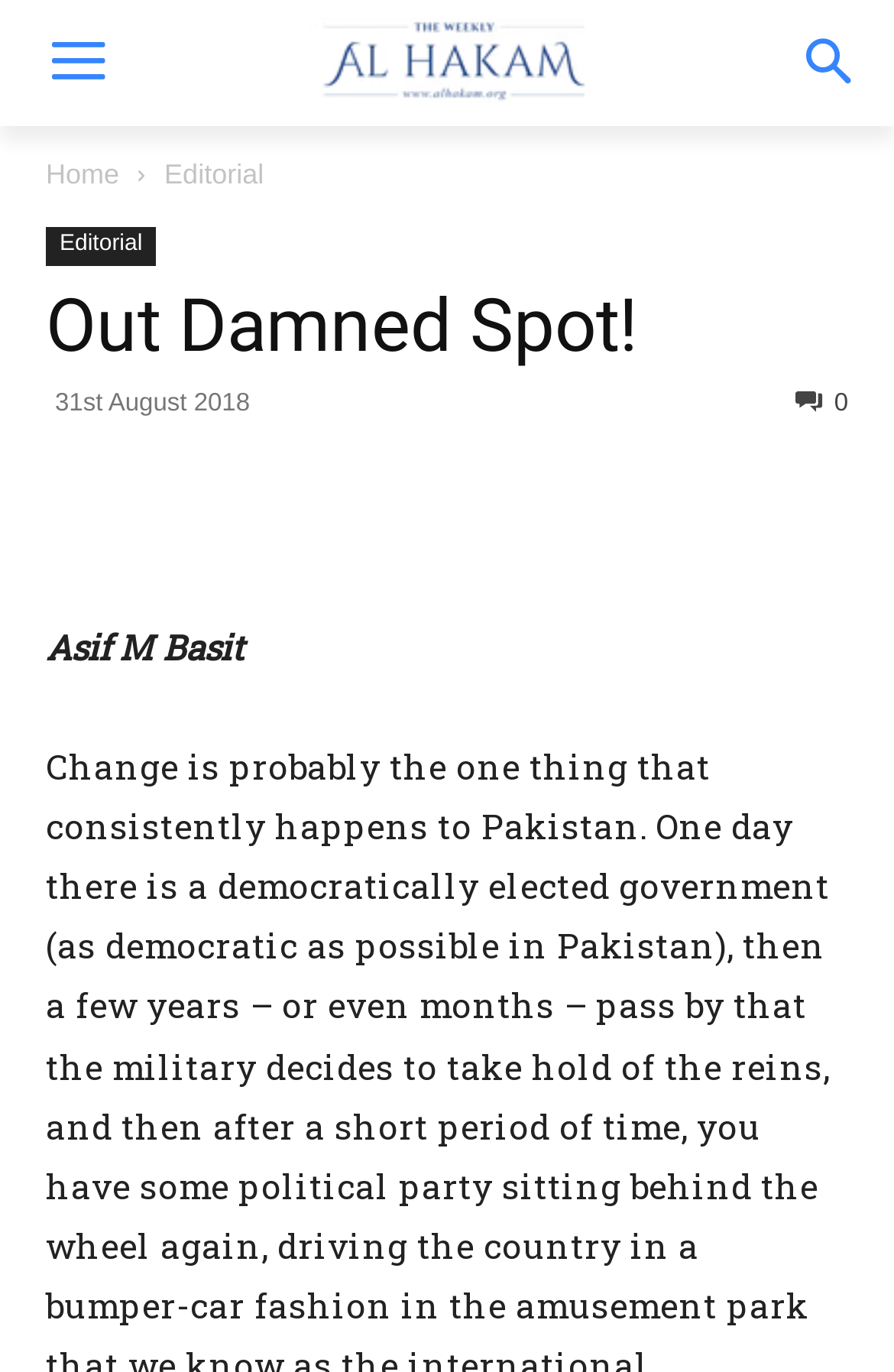Please give a succinct answer to the question in one word or phrase:
Who is the author of the article?

Asif M Basit